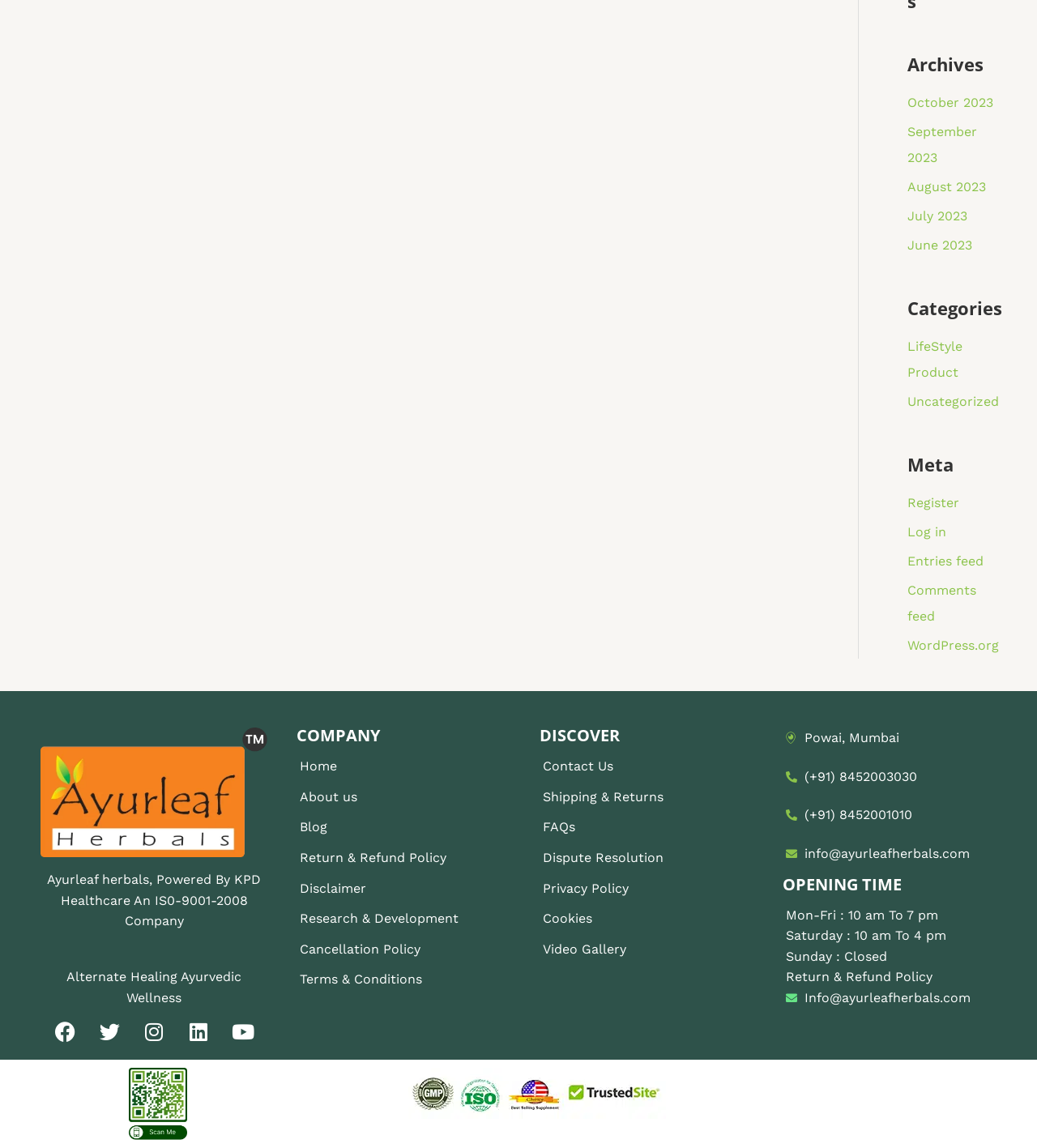Respond to the following question using a concise word or phrase: 
What is the company's email address?

info@ayurleafherbals.com